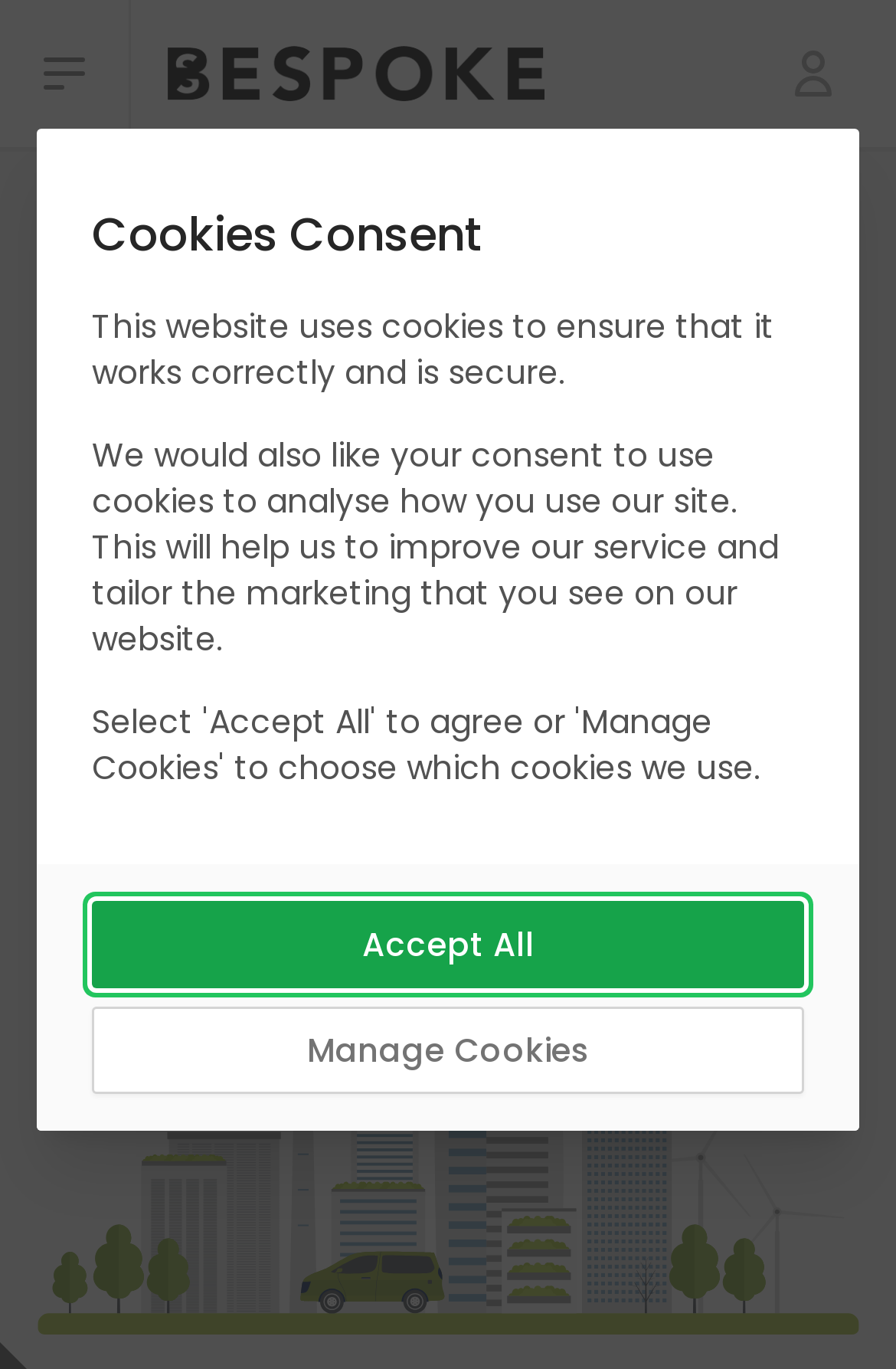Consider the image and give a detailed and elaborate answer to the question: 
What is the purpose of the 'Manage Cookies' button?

I found the answer by looking at the button element with the text 'Manage Cookies' which is located near the 'Cookies Consent' heading and the 'Accept All' button, suggesting that it is related to managing cookies.